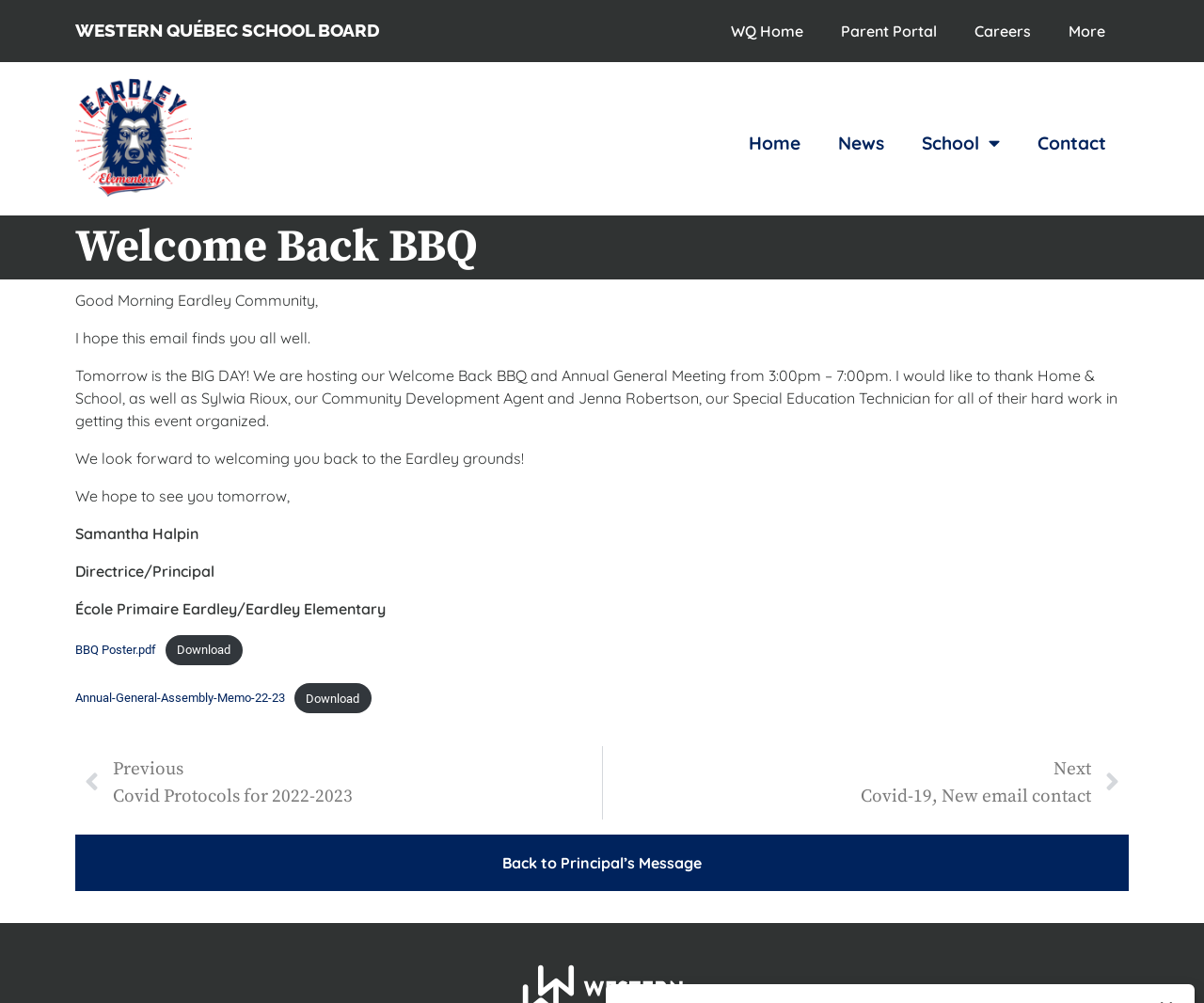Identify the bounding box for the given UI element using the description provided. Coordinates should be in the format (top-left x, top-left y, bottom-right x, bottom-right y) and must be between 0 and 1. Here is the description: About Us

None